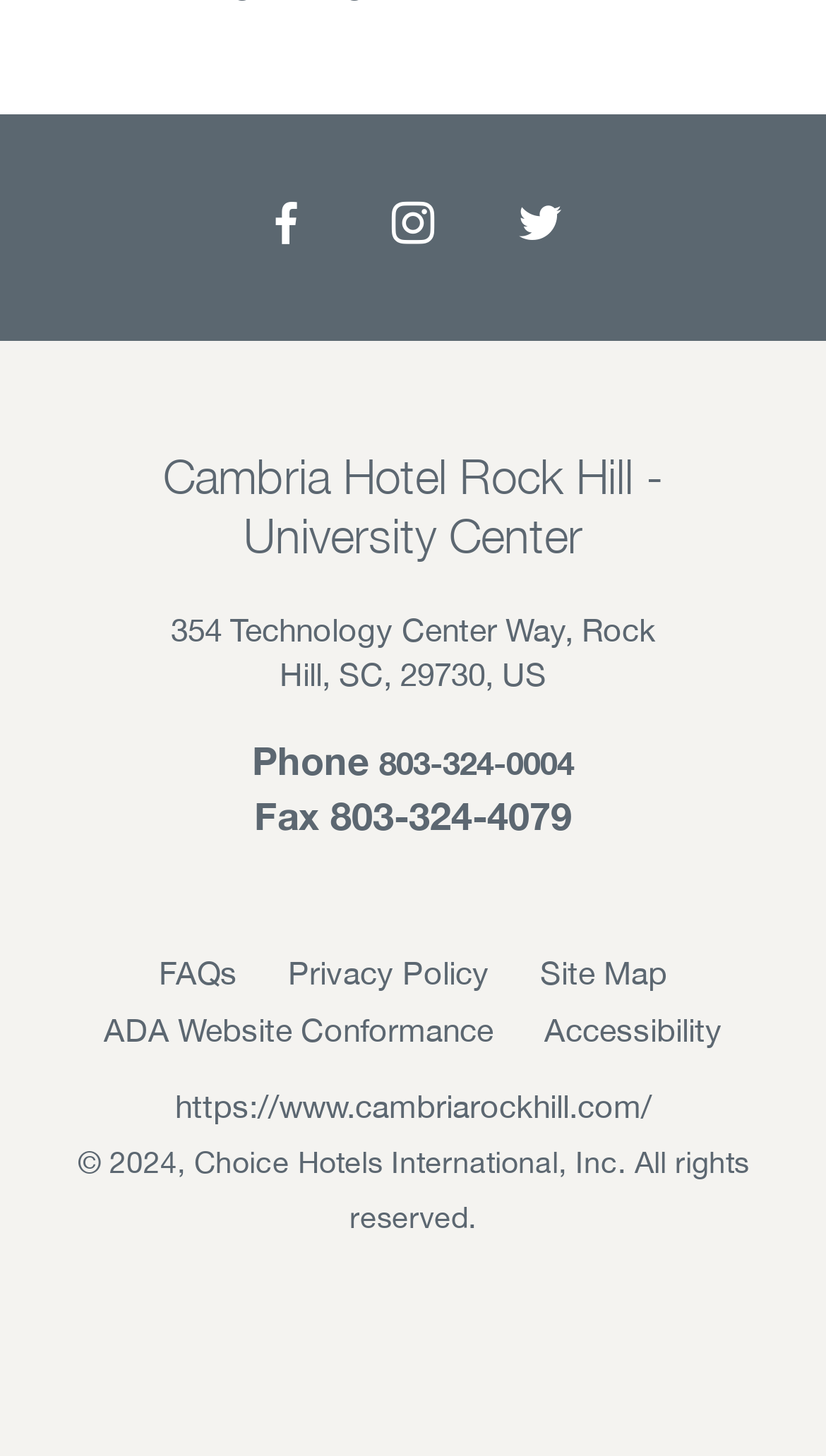What is the copyright year of the website?
Answer the question with just one word or phrase using the image.

2024